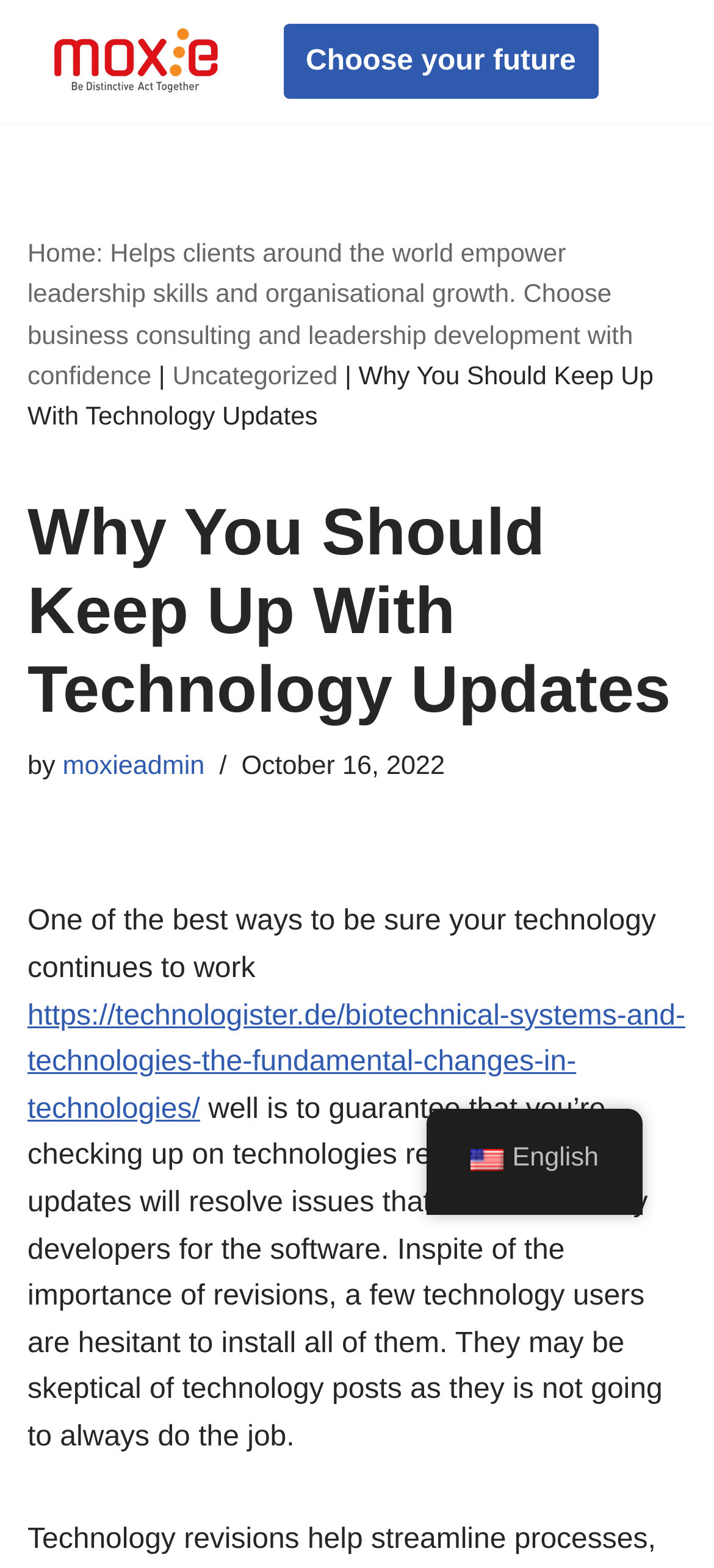Locate the bounding box coordinates of the segment that needs to be clicked to meet this instruction: "Read the 'Why You Should Keep Up With Technology Updates' article".

[0.038, 0.314, 0.962, 0.465]